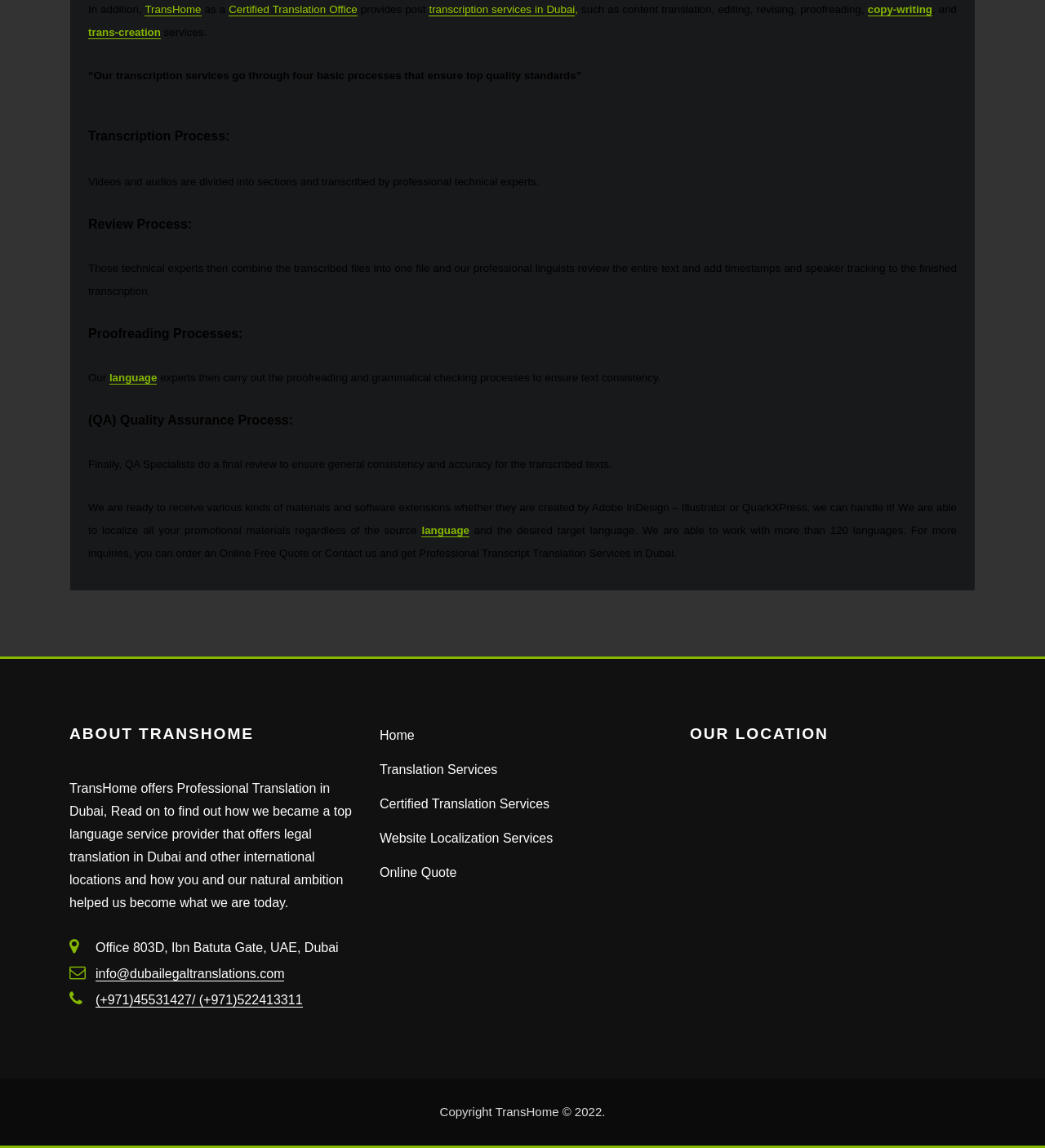Please find the bounding box coordinates of the element that needs to be clicked to perform the following instruction: "Contact us through email". The bounding box coordinates should be four float numbers between 0 and 1, represented as [left, top, right, bottom].

[0.091, 0.842, 0.272, 0.854]